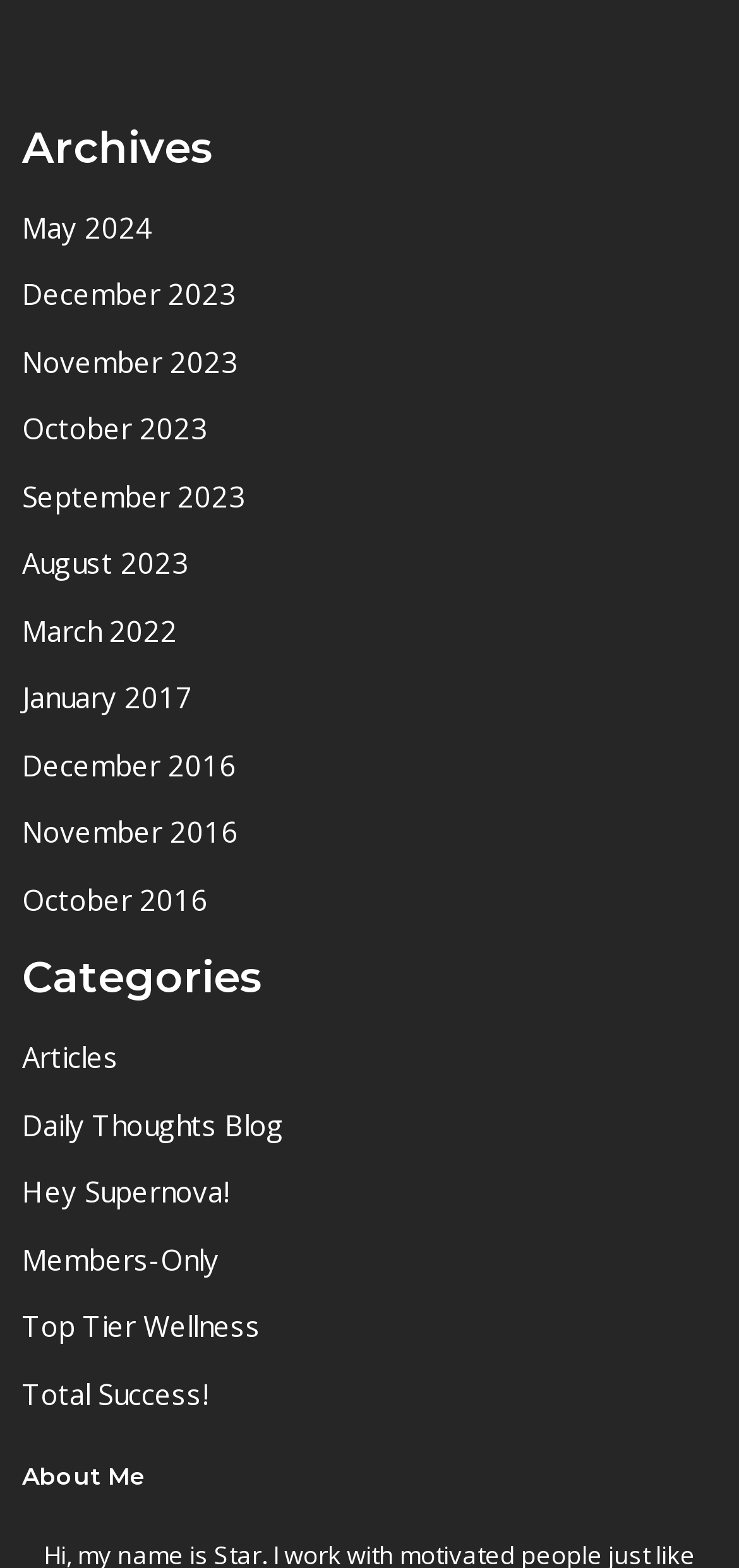Provide a one-word or short-phrase answer to the question:
What is the last section of the webpage?

About Me